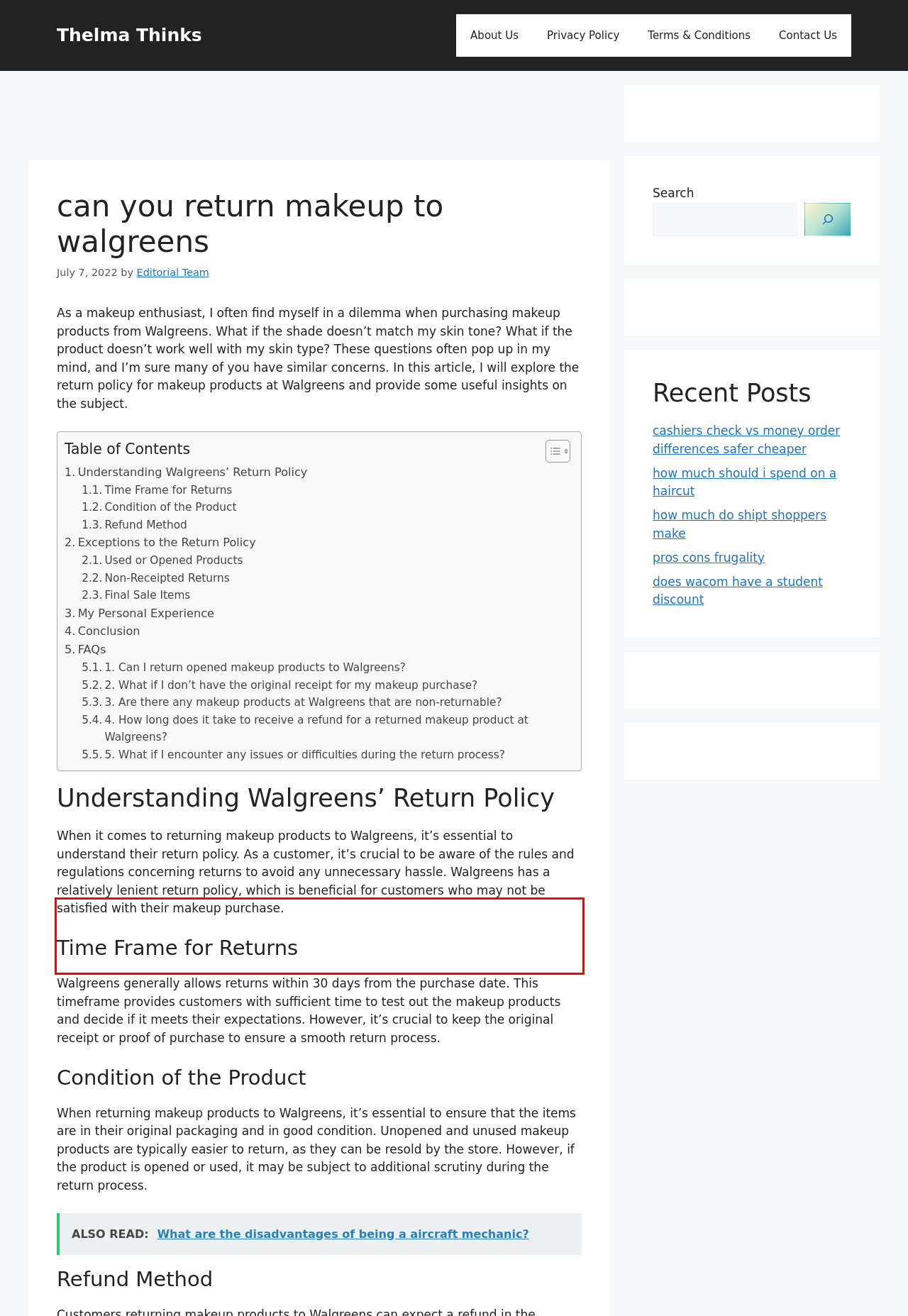Using the provided screenshot, read and generate the text content within the red-bordered area.

Walgreens generally allows returns within 30 days from the purchase date. This timeframe provides customers with sufficient time to test out the makeup products and decide if it meets their expectations. However, it’s crucial to keep the original receipt or proof of purchase to ensure a smooth return process.